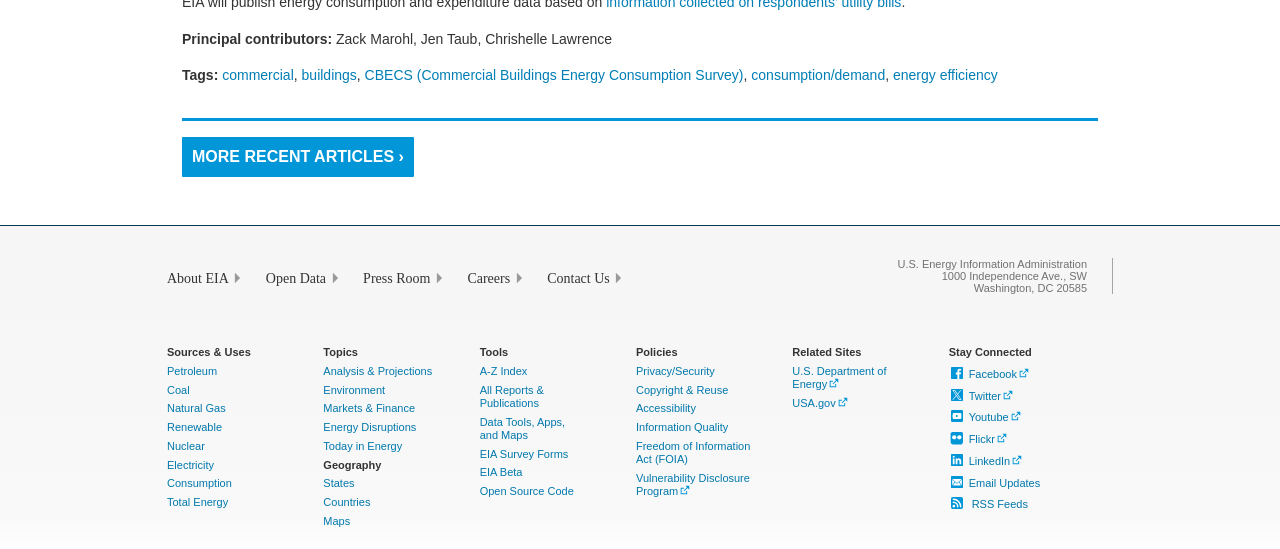Answer the following in one word or a short phrase: 
What is the address of the U.S. Energy Information Administration?

1000 Independence Ave., SW, Washington, DC 20585